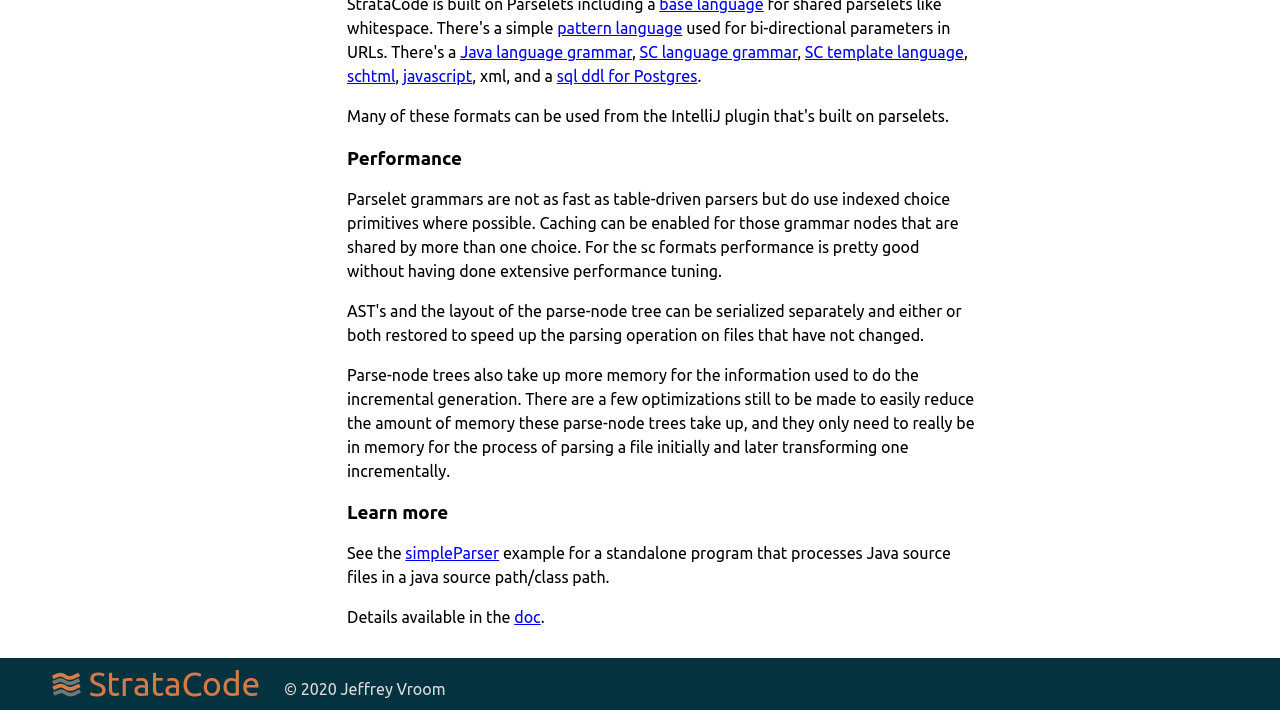Using the provided element description: "pattern language", identify the bounding box coordinates. The coordinates should be four floats between 0 and 1 in the order [left, top, right, bottom].

[0.435, 0.027, 0.533, 0.052]